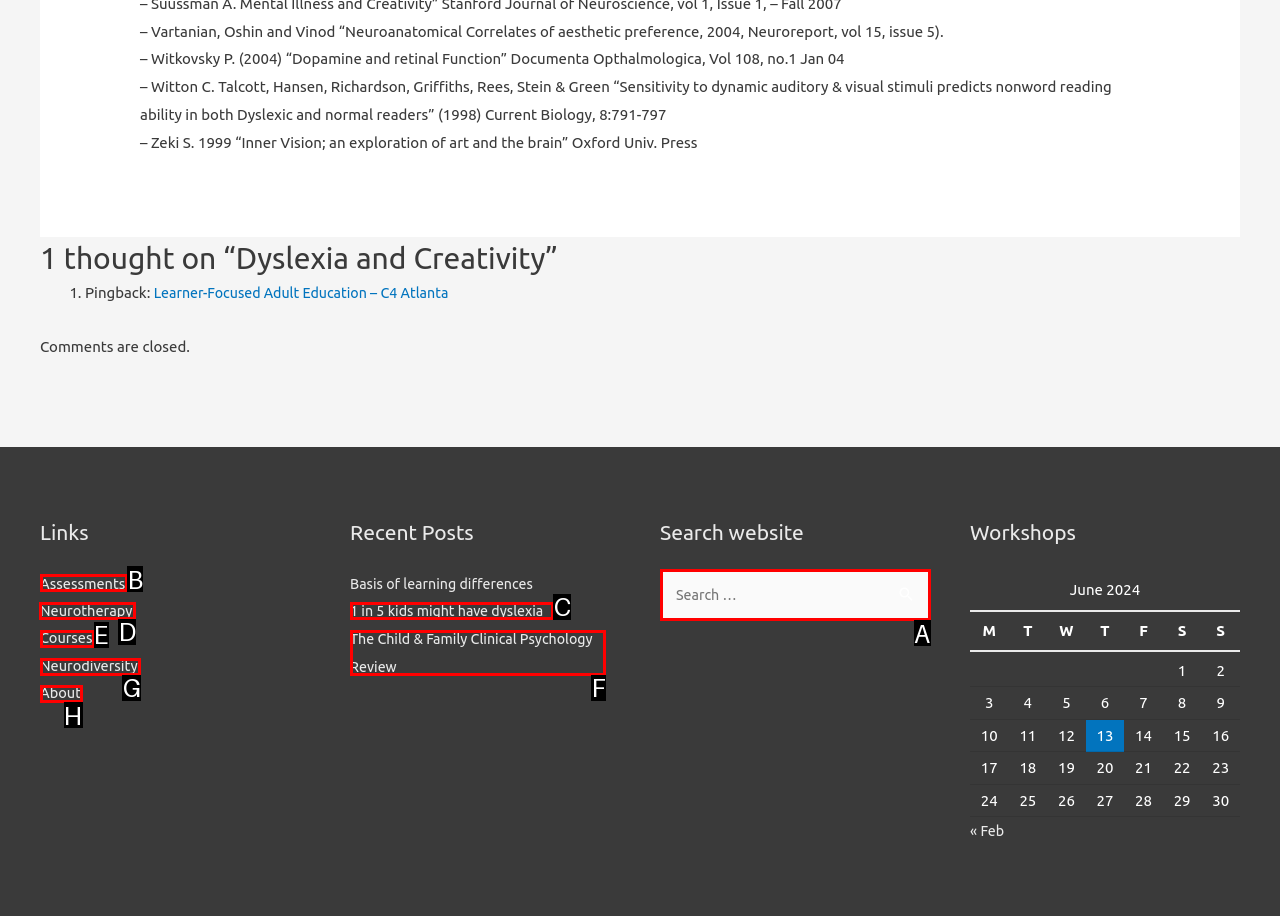Determine which HTML element should be clicked for this task: Click on the link 'Neurotherapy'
Provide the option's letter from the available choices.

D